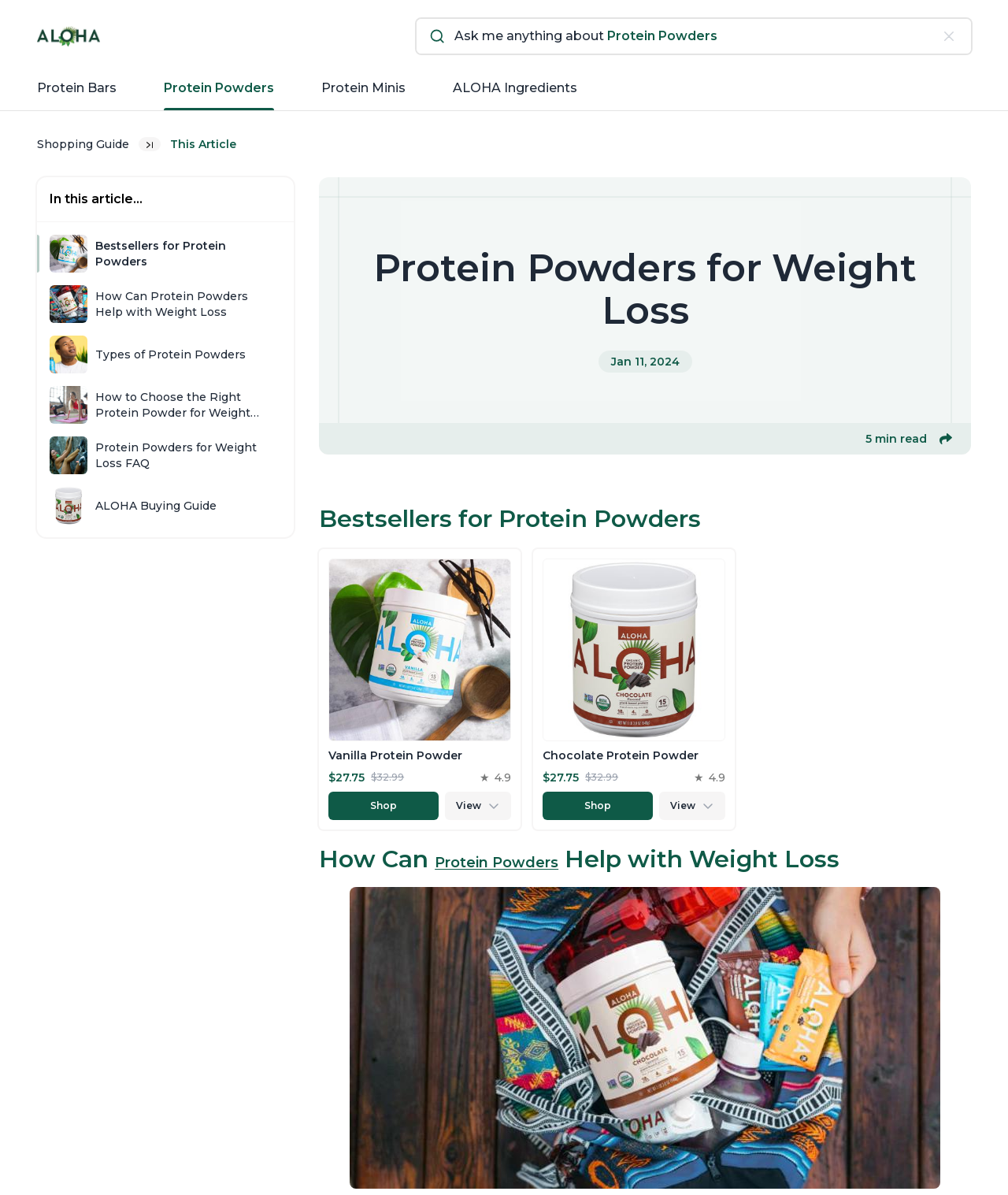Identify the bounding box coordinates of the region I need to click to complete this instruction: "Read the article about How Can Protein Powders Help with Weight Loss".

[0.049, 0.239, 0.273, 0.27]